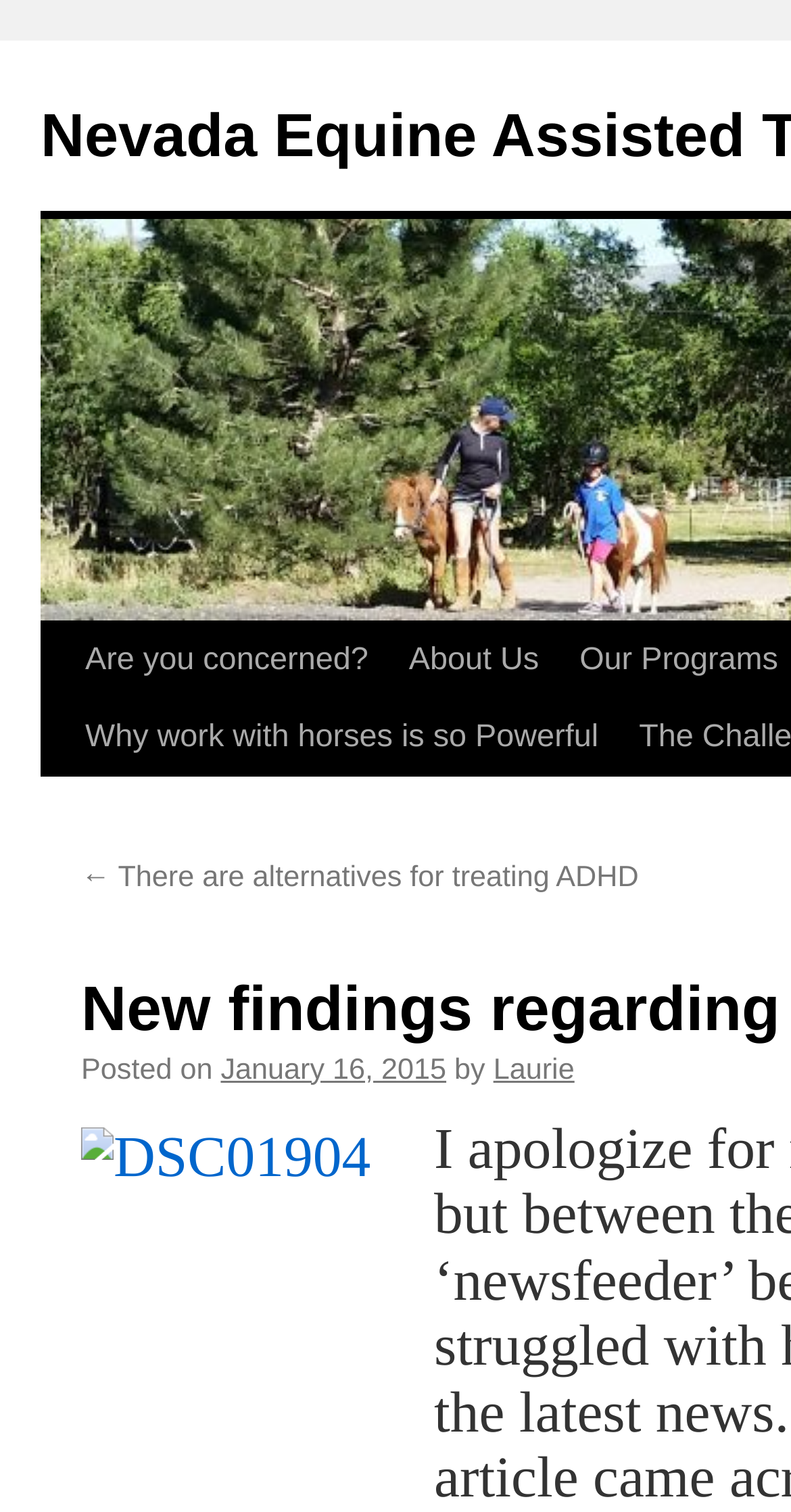Create a detailed description of the webpage's content and layout.

The webpage appears to be a blog post titled "New findings regarding ‘ADHD’" from Nevada Equine Assisted Therapy. At the top left of the page, there is a "Skip to content" link, followed by a navigation menu with links to "Are you concerned?", "About Us", and "Why work with horses is so Powerful". 

Below the navigation menu, there is a blog post with a title that is not explicitly stated. The post is dated January 16, 2015, and is written by Laurie. The post begins with an apology for not posting in a while, citing the holidays and the discontinuation of the author's 'newsfeeder' as reasons for the delay. 

To the right of the post's text, there is an image labeled "DSC01904". The image is positioned below the navigation menu and above the post's text.